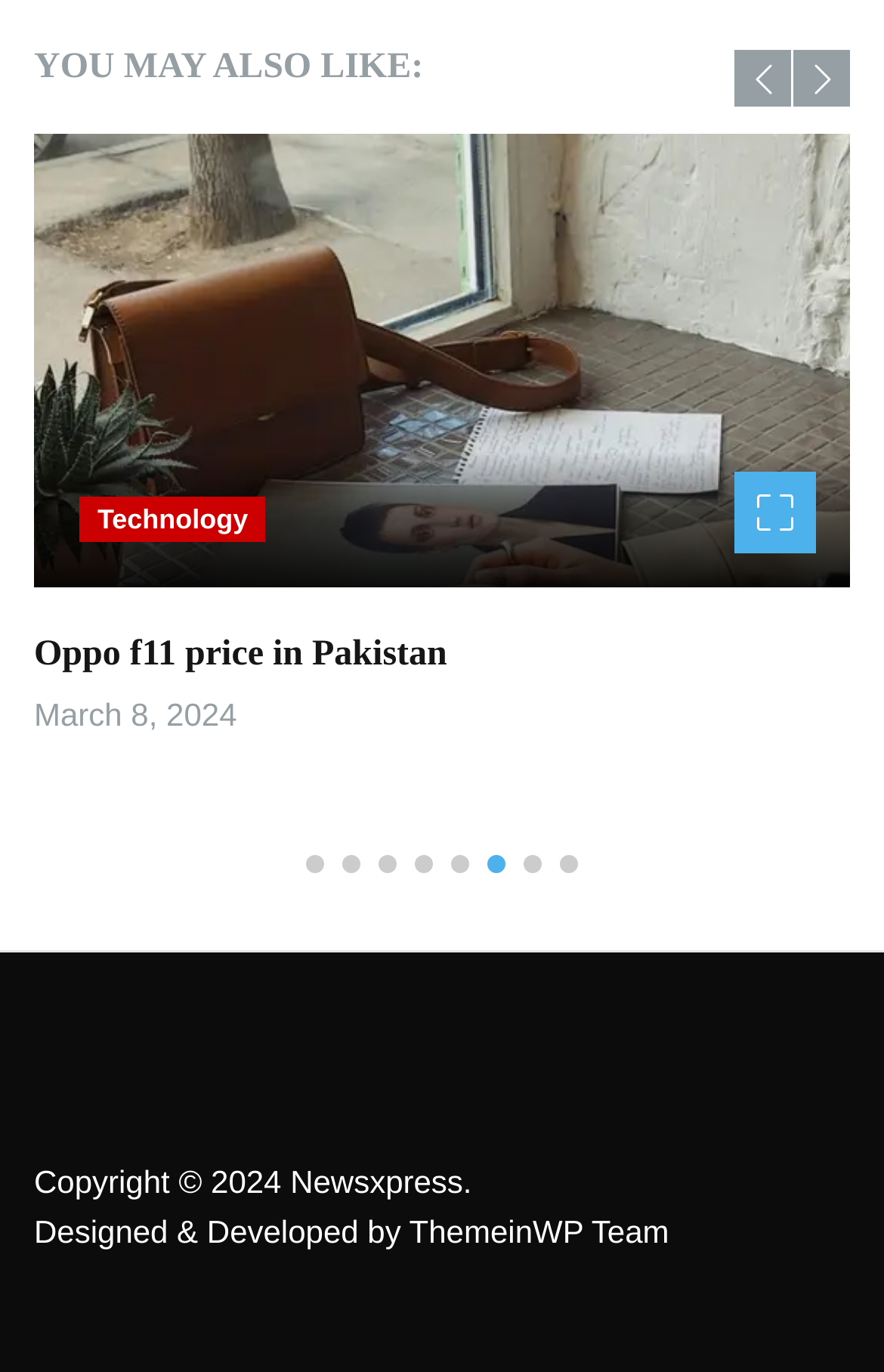How many navigation buttons are there?
Give a single word or phrase answer based on the content of the image.

2